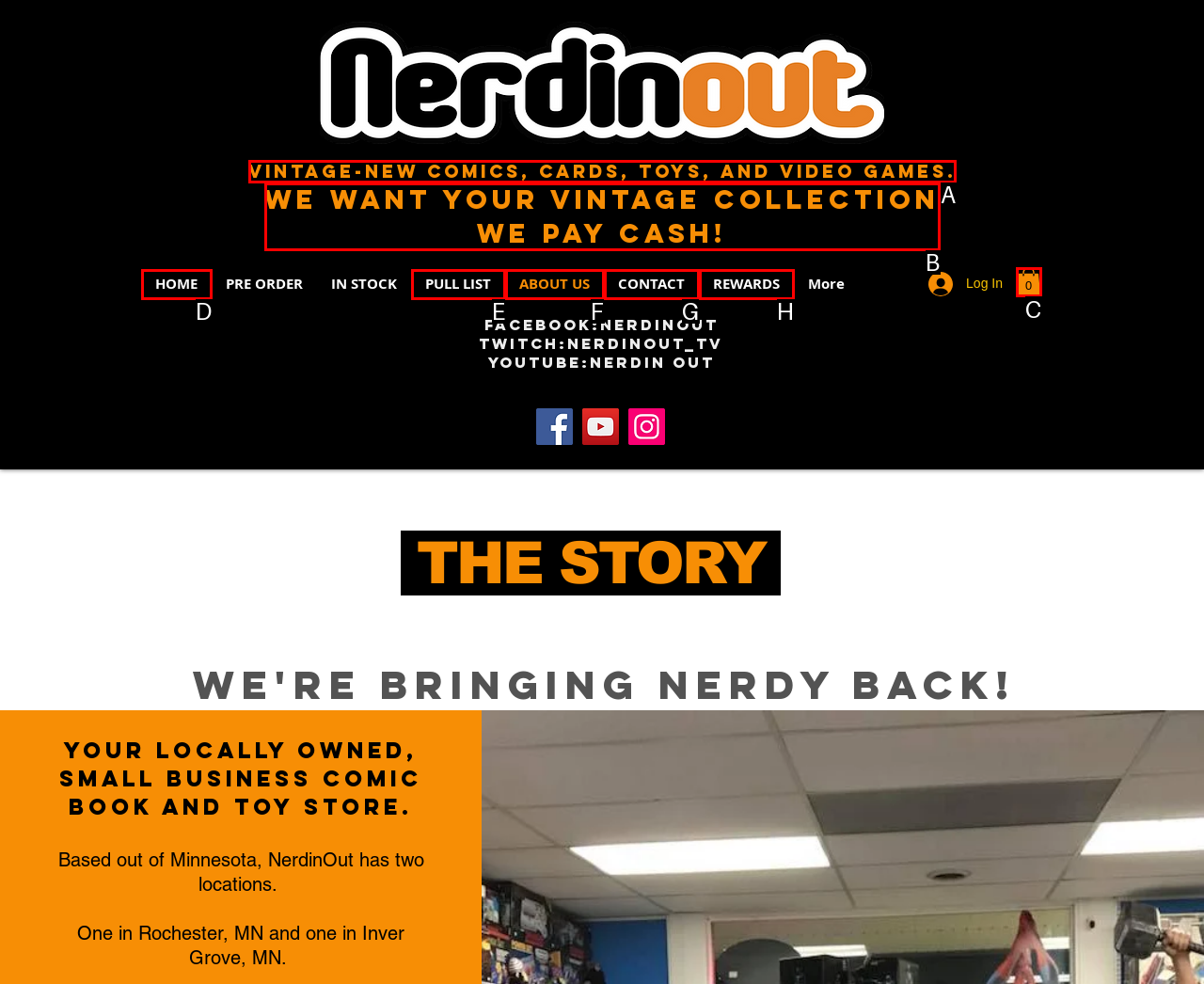To achieve the task: View the cart, which HTML element do you need to click?
Respond with the letter of the correct option from the given choices.

C